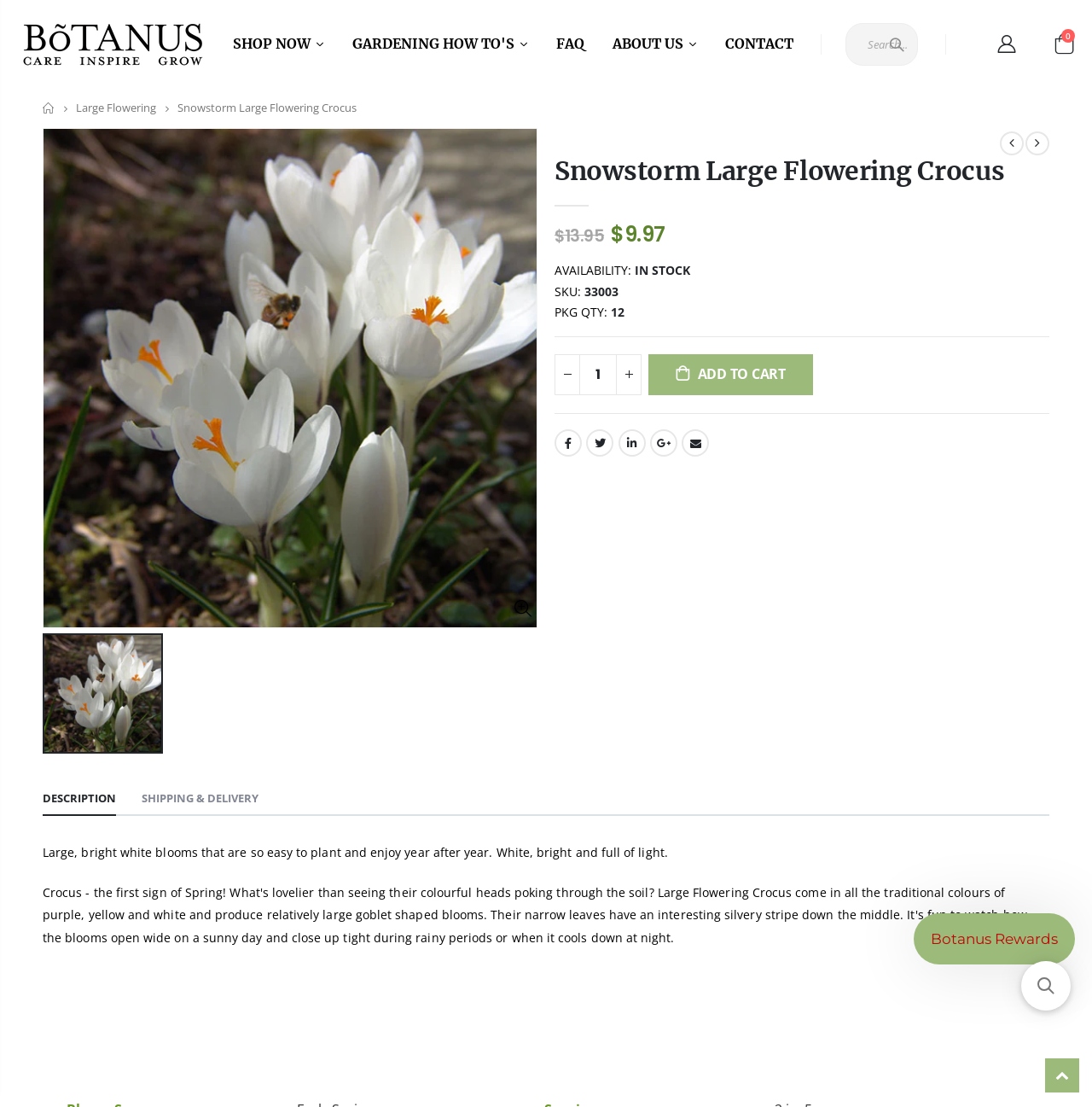Please analyze the image and give a detailed answer to the question:
What is the function of the button with a cart icon?

I found the answer by looking at the product information section, which displays a button with a cart icon and the text 'ADD TO CART'. This indicates that the button is used to add the product to the shopping cart.